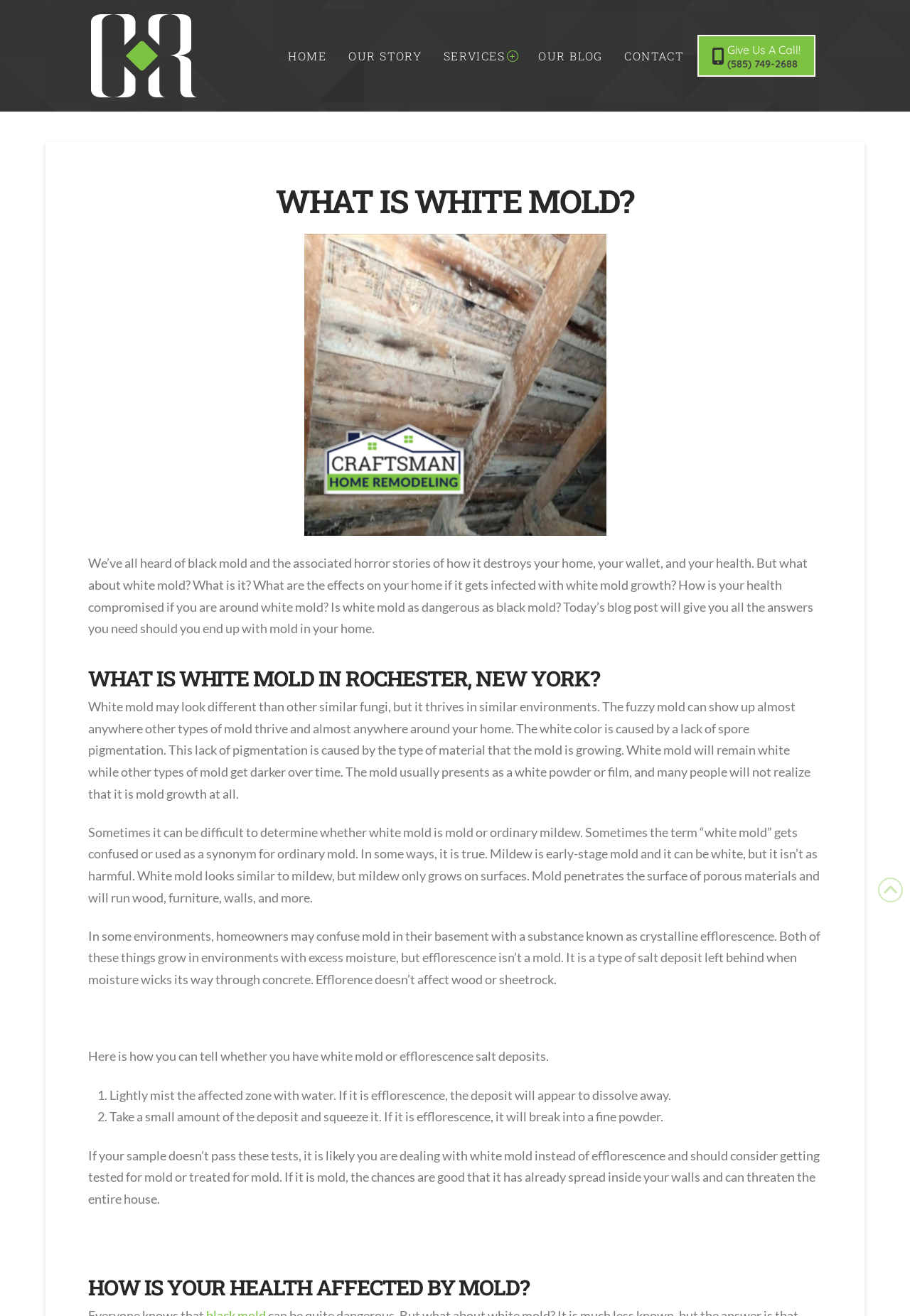Offer an in-depth caption of the entire webpage.

The webpage is about white mold, its effects on homes, and its impact on human health. At the top left corner, there is a logo of "Craftsman Home Remodeling" with a link to the homepage. Next to it, there are five navigation links: "HOME", "OUR STORY", "SERVICES", "OUR BLOG", and "CONTACT". Below these links, there is a call-to-action link "Give Us A Call! (585) 749-2688".

The main content of the webpage is divided into sections, each with a heading. The first section is titled "WHAT IS WHITE MOLD?" and provides an introduction to white mold, its effects on homes, and its impact on human health. The text explains that white mold is not a specific type of mold, but rather a description of many species of mold that appear white.

The second section is titled "WHAT IS WHITE MOLD IN ROCHESTER, NEW YORK?" and discusses the characteristics of white mold, how it thrives in similar environments as other types of mold, and how it can be difficult to distinguish from ordinary mildew.

The third section explains the differences between white mold and crystalline efflorescence, a type of salt deposit that can be mistaken for mold. It provides two methods to determine whether a substance is white mold or efflorescence.

The final section is titled "HOW IS YOUR HEALTH AFFECTED BY MOLD?" but its content is not explicitly described in the provided accessibility tree.

At the bottom right corner of the webpage, there is a link "Back to Top" that allows users to navigate back to the top of the page.